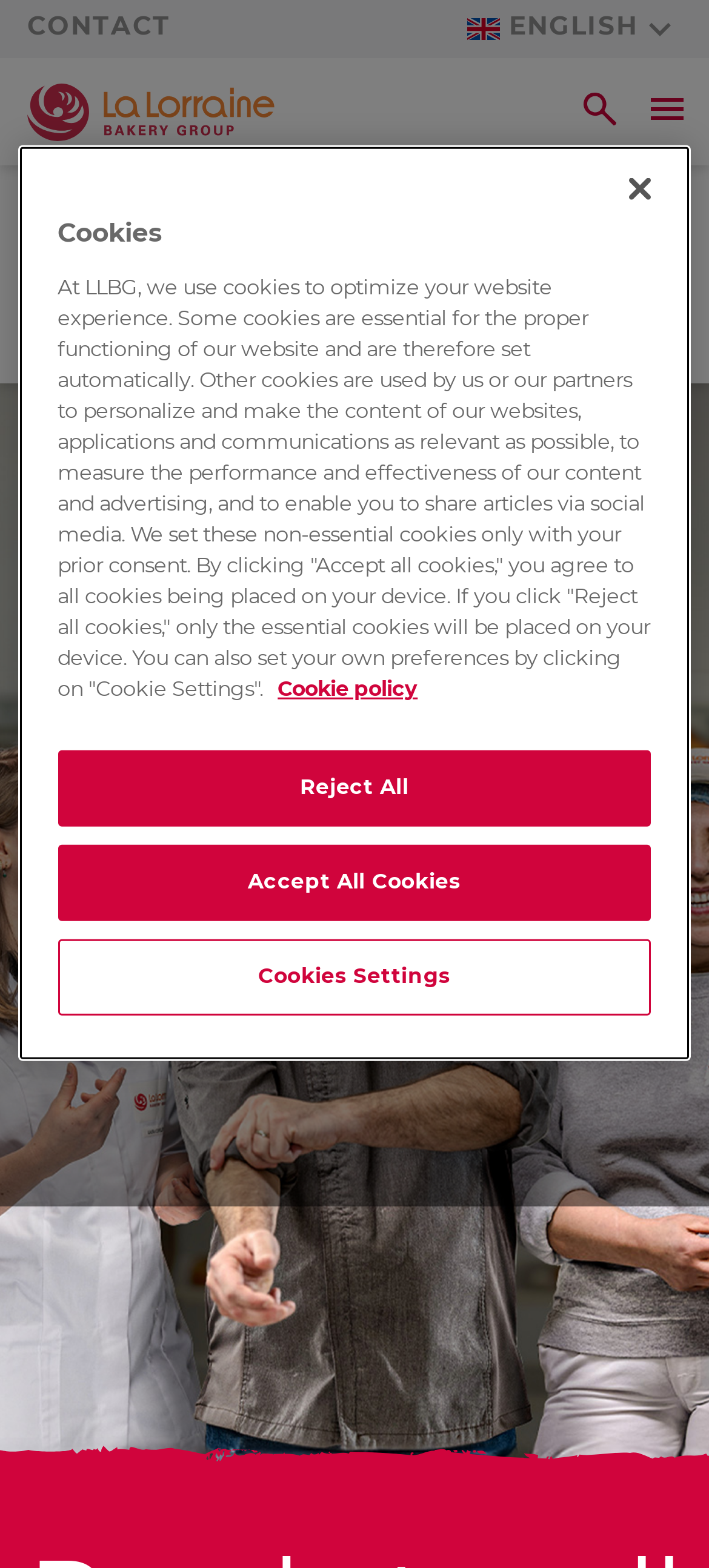Give an extensive and precise description of the webpage.

The webpage is about La Lorraine Bakery Group's career opportunities, with a focus on why one should work for the company. At the top left, there is a link to the company's contact page, and next to it, a link to the company's main page. On the top right, there are three buttons: "Select your country ENGLISH", "Menu", and "Search".

Below the top navigation, there is a heading "Carrière" (French for "Career"), followed by a button to move to the left. Next to it, there is a link to "Why work for LLBG", which is likely a page that highlights the benefits of working for the company.

The main content of the page is an article that takes up most of the screen, but its content is not specified. At the bottom of the page, there is a cookie banner that alerts users about the use of cookies on the website. The banner has a heading "Cookies" and a detailed description of how the company uses cookies, including essential and non-essential cookies. There are three buttons to manage cookie settings: "Reject All", "Accept All Cookies", and "Cookies Settings". Additionally, there is a link to "More information about your privacy" and a "Close" button to dismiss the banner.